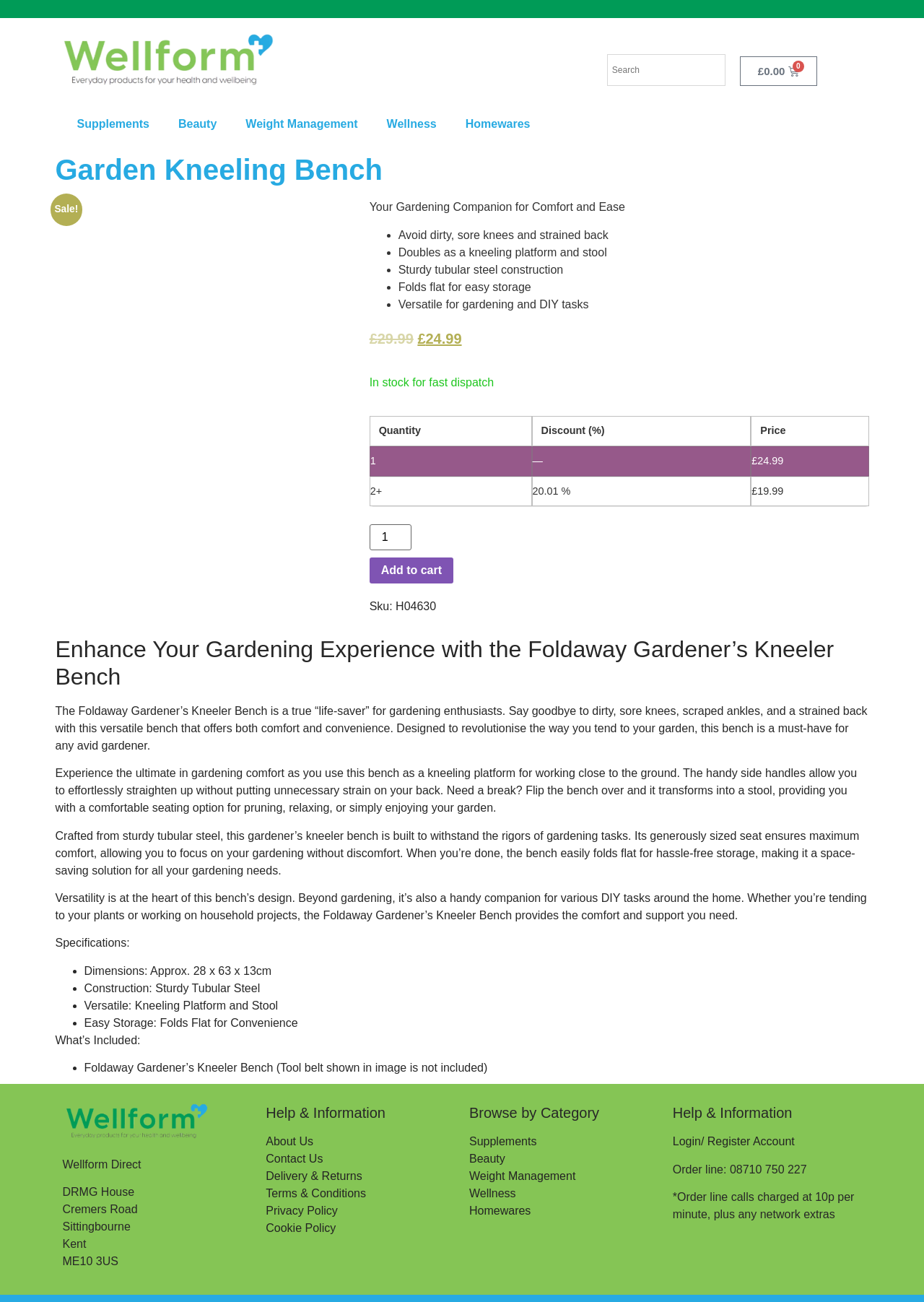What is the price of the product?
Kindly give a detailed and elaborate answer to the question.

The price of the product is obtained from the static text element '£24.99' which is located near the 'Add to cart' button, indicating the current price of the product.